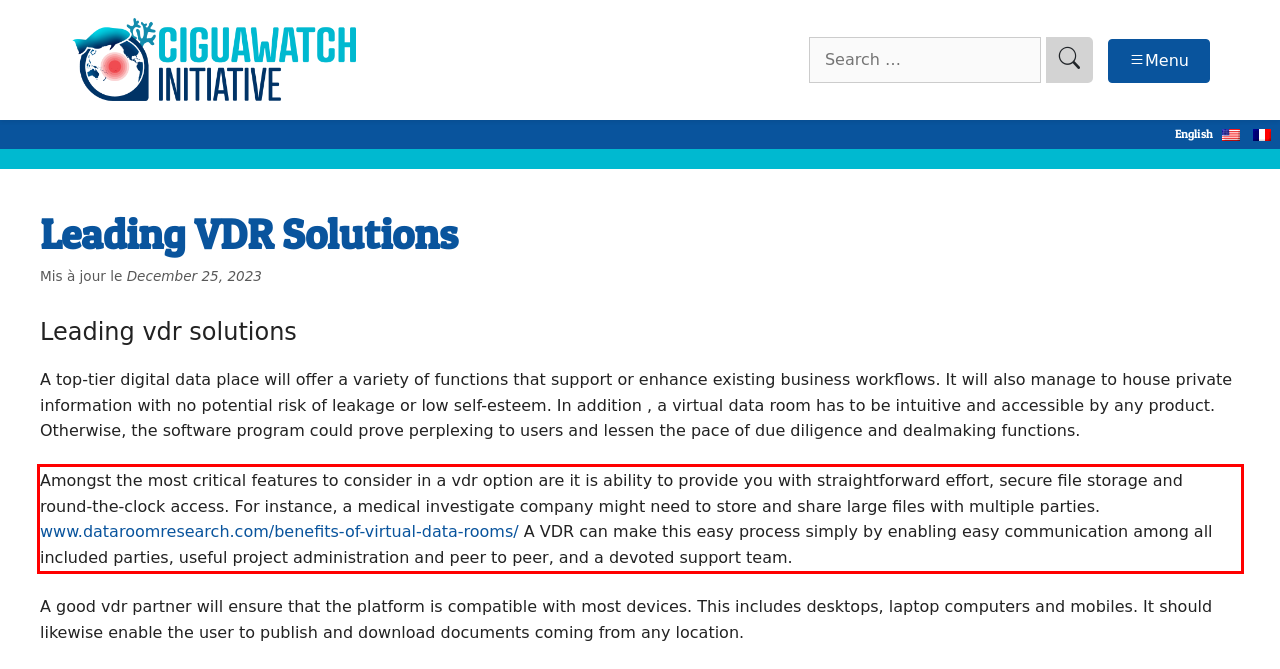Examine the screenshot of the webpage, locate the red bounding box, and perform OCR to extract the text contained within it.

Amongst the most critical features to consider in a vdr option are it is ability to provide you with straightforward effort, secure file storage and round-the-clock access. For instance, a medical investigate company might need to store and share large files with multiple parties. www.dataroomresearch.com/benefits-of-virtual-data-rooms/ A VDR can make this easy process simply by enabling easy communication among all included parties, useful project administration and peer to peer, and a devoted support team.